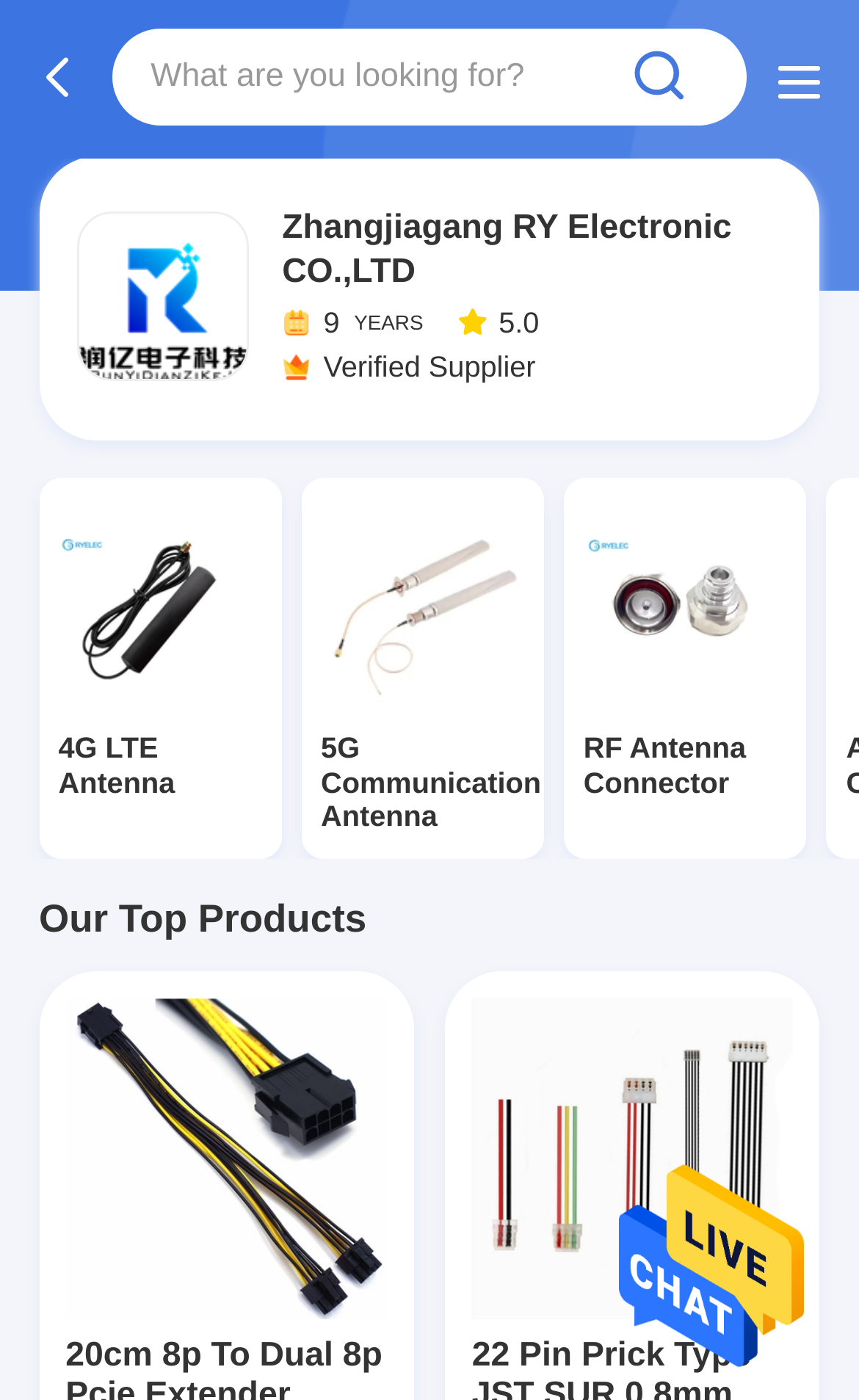What is the type of antenna mentioned on the webpage?
Examine the image and give a concise answer in one word or a short phrase.

4G LTE Antenna